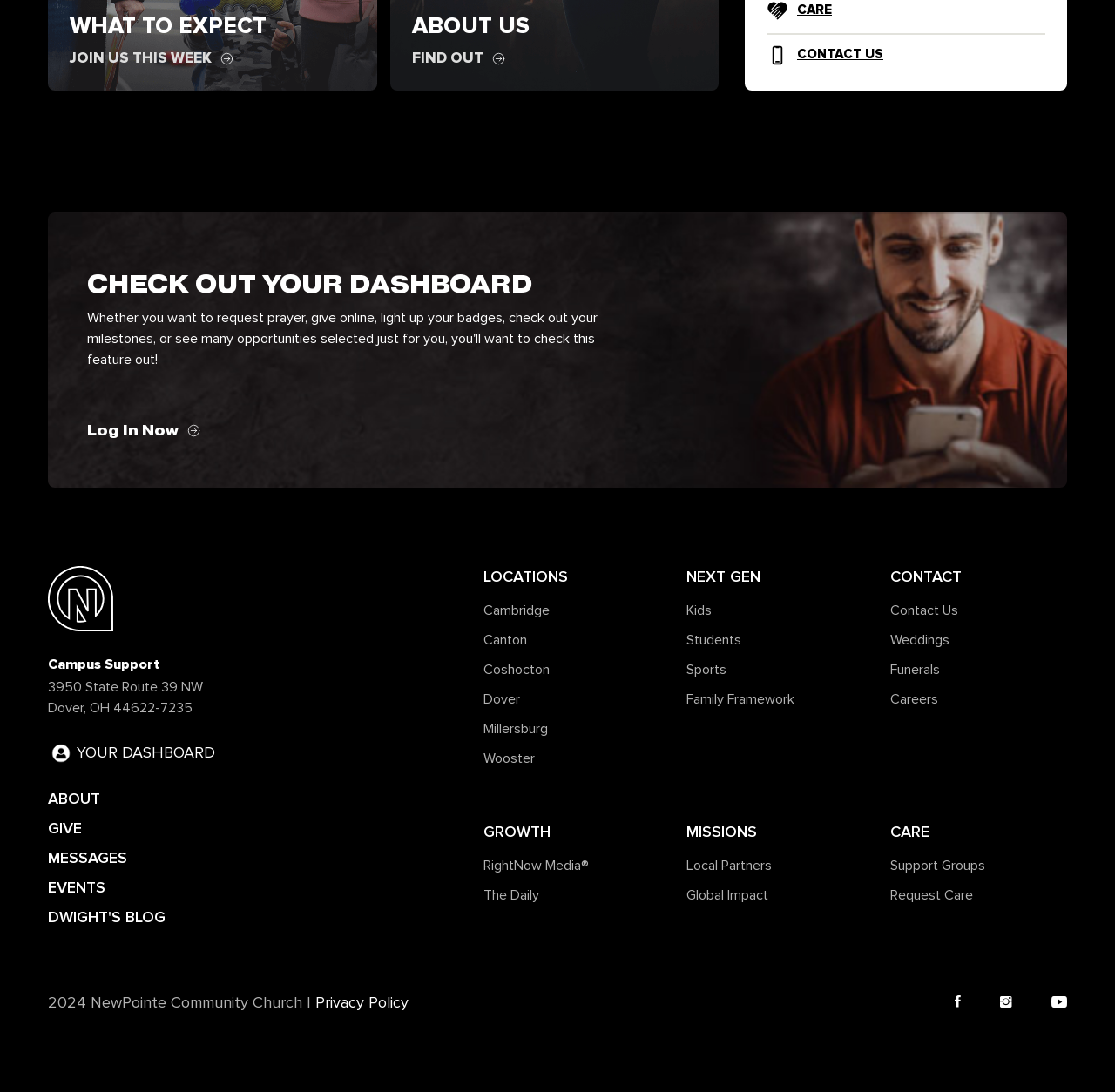Identify the coordinates of the bounding box for the element that must be clicked to accomplish the instruction: "Click on 'CONTACT US'".

[0.715, 0.043, 0.792, 0.057]